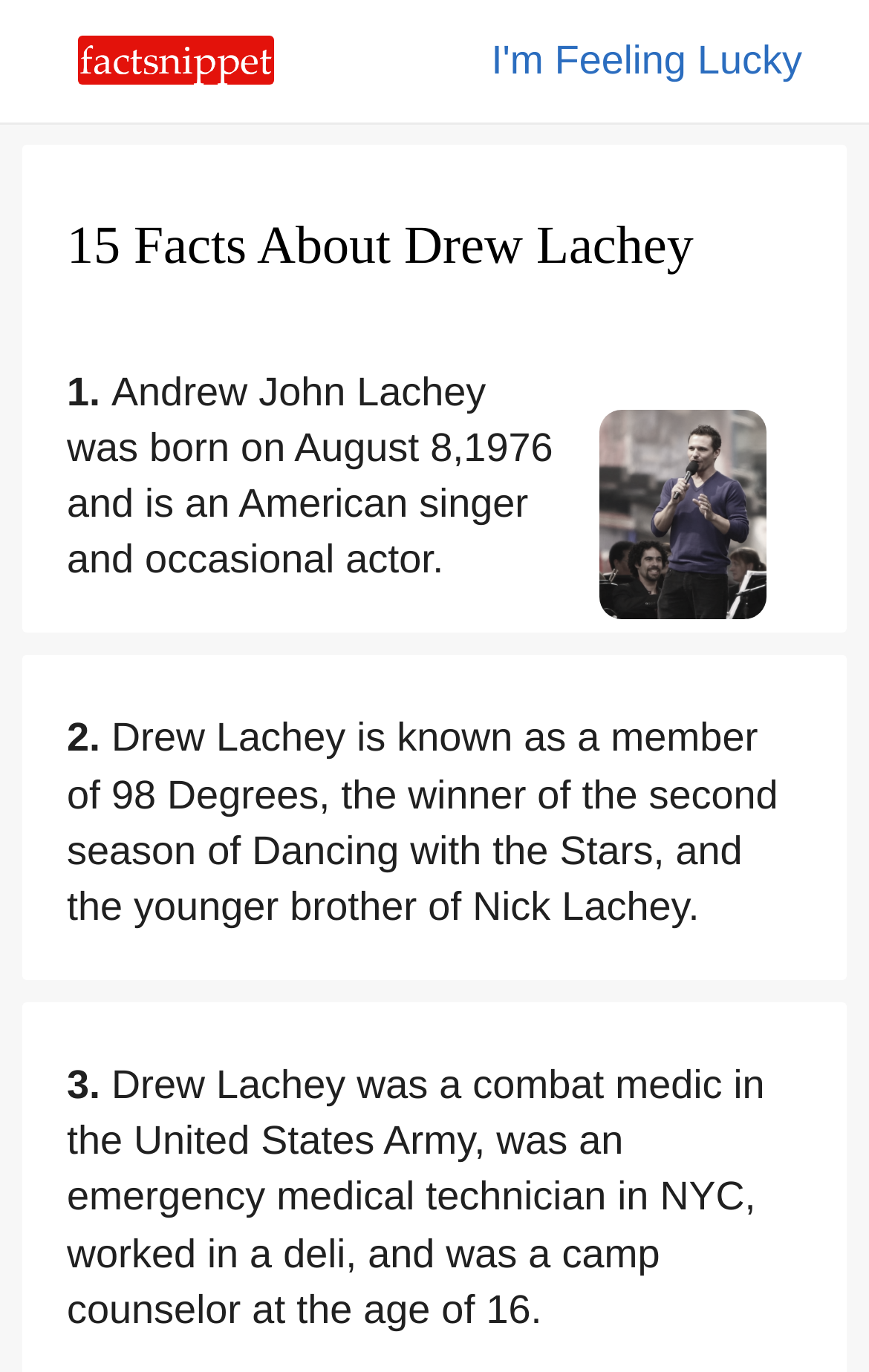Generate a thorough explanation of the webpage's elements.

The webpage is about Drew Lachey, an American singer and occasional actor. At the top, there is a logo on the left side, accompanied by a link to "I'm Feeling Lucky" on the right side. Below the logo, there is a heading that reads "15 Facts About Drew Lachey". 

To the right of the heading, there is an image related to the facts about Drew Lachey. The main content of the webpage is a list of facts about Drew Lachey, with each fact numbered and presented in a paragraph form. The first fact states that Andrew John Lachey was born on August 8, 1976, and is an American singer and occasional actor. The second fact mentions that Drew Lachey is known as a member of 98 Degrees, the winner of the second season of Dancing with the Stars, and the younger brother of Nick Lachey. The third fact reveals that Drew Lachey had various occupations, including being a combat medic in the United States Army, an emergency medical technician in NYC, working in a deli, and being a camp counselor at the age of 16.